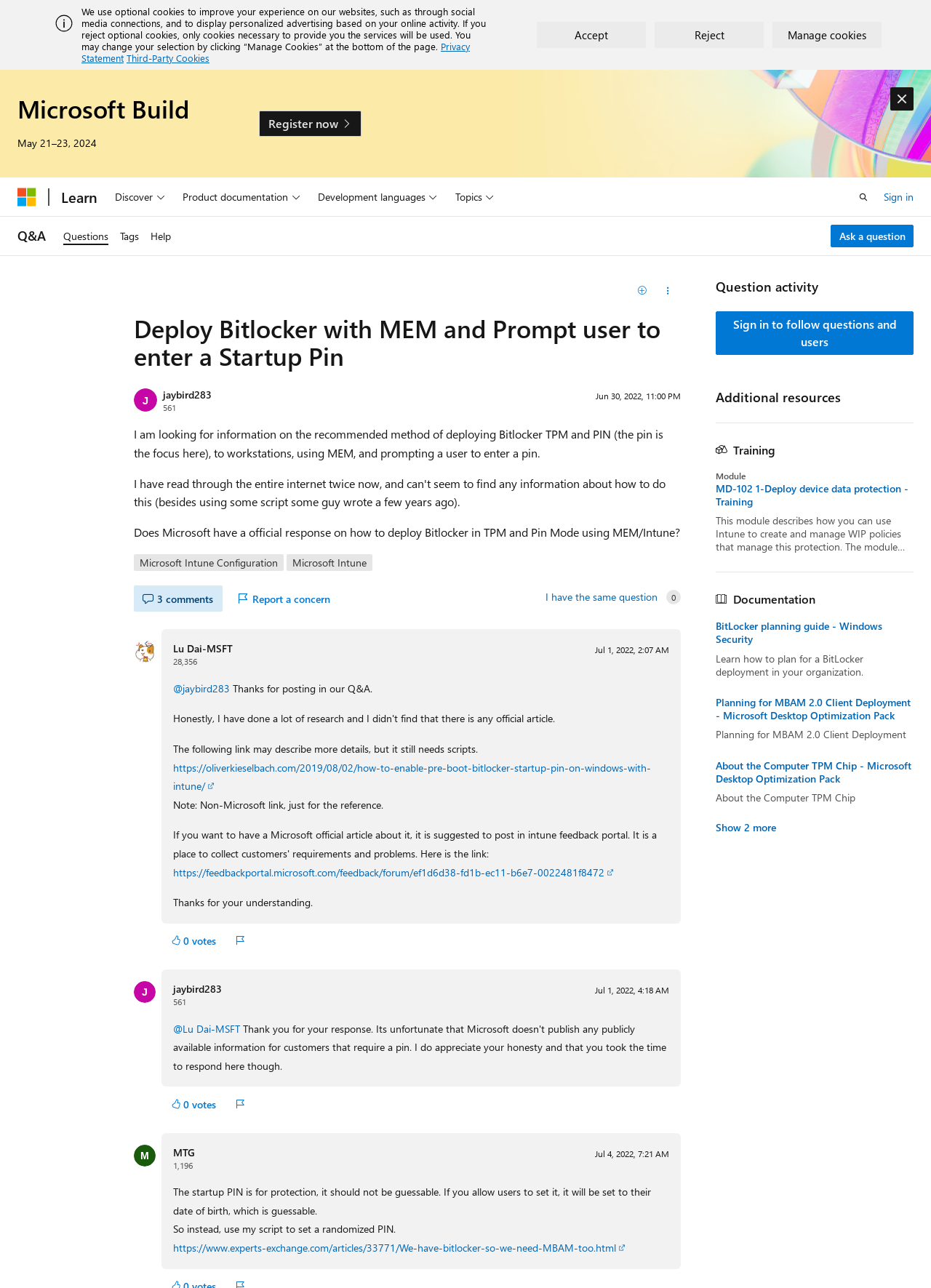Predict the bounding box of the UI element based on the description: "Report a concern". The coordinates should be four float numbers between 0 and 1, formatted as [left, top, right, bottom].

[0.246, 0.455, 0.364, 0.475]